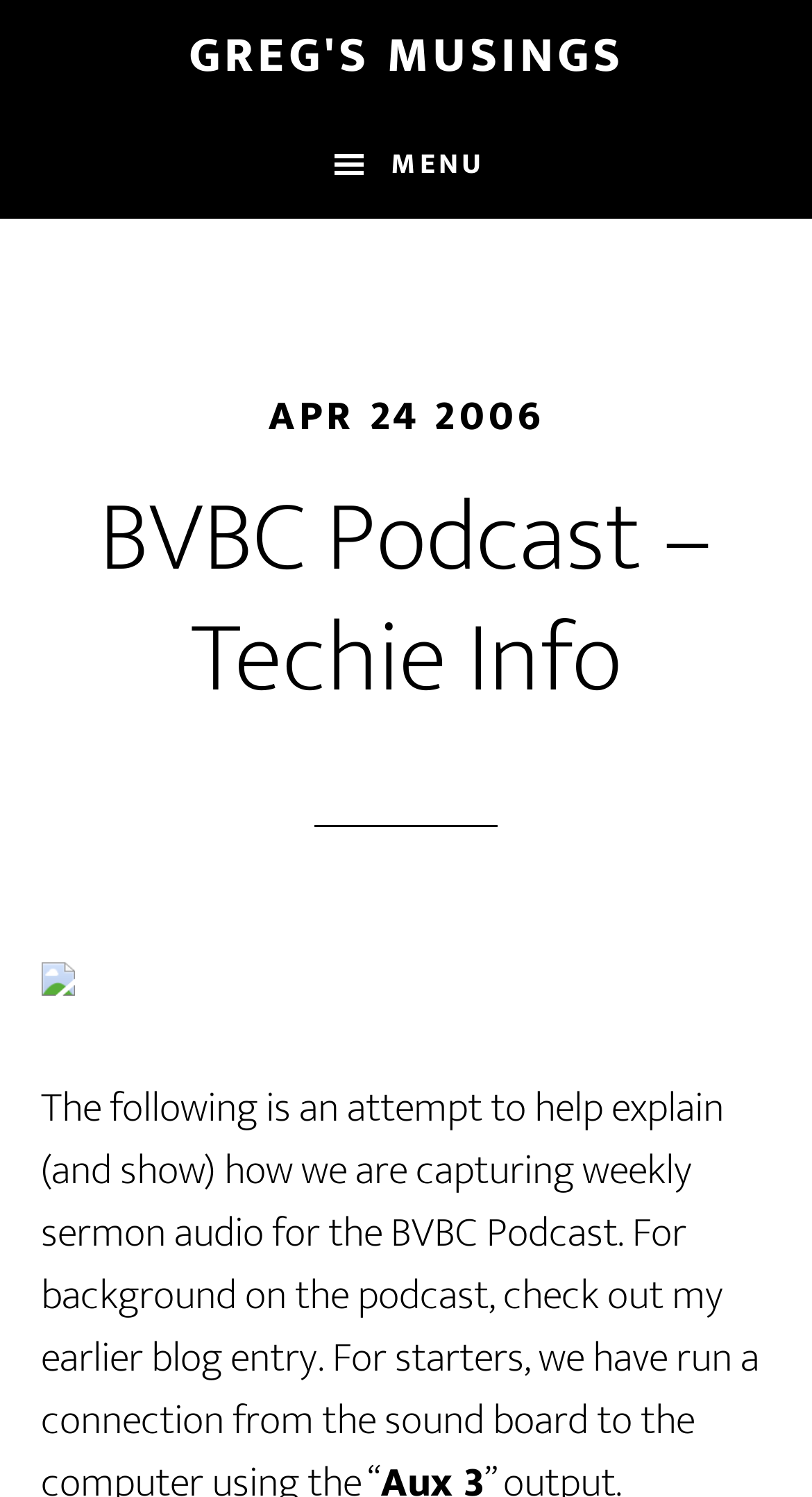Carefully observe the image and respond to the question with a detailed answer:
What is the date of the latest podcast?

I found the date by looking at the time element within the HeaderAsNonLandmark section, which contains a StaticText element with the text 'APR 24 2006'.